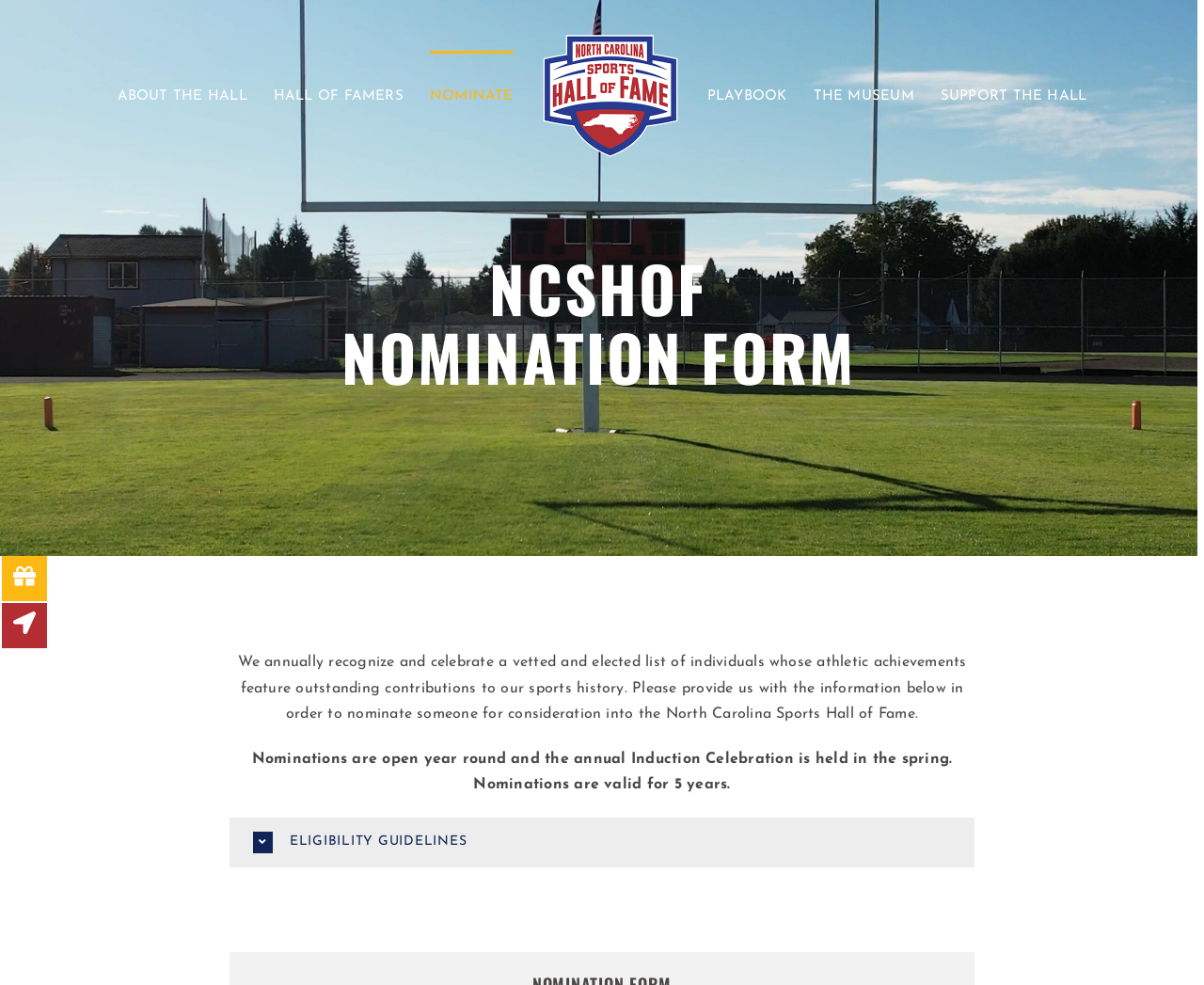Identify the coordinates of the bounding box for the element that must be clicked to accomplish the instruction: "Click the ELIGIBILITY GUIDELINES button".

[0.191, 0.83, 0.809, 0.88]